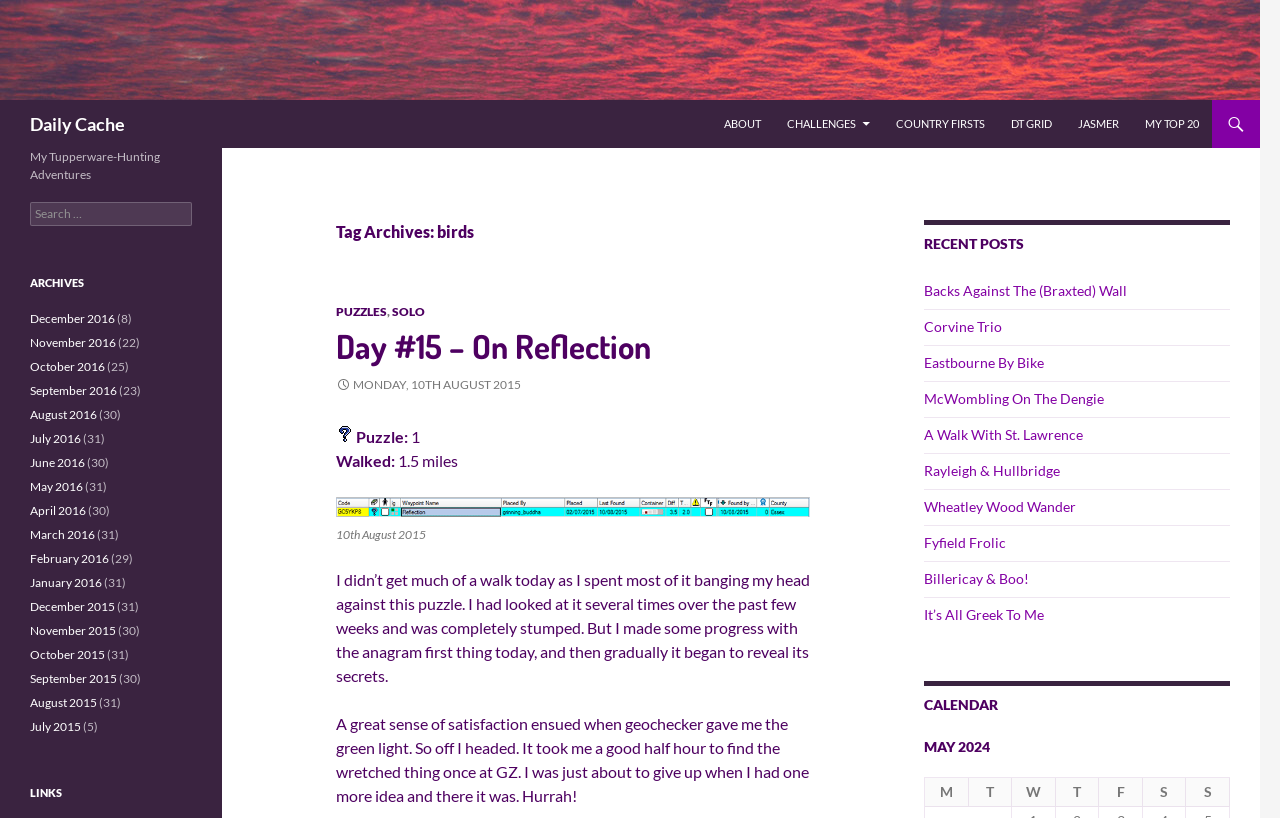What is the date of the post 'I didn’t get much of a walk today as I spent most of it banging my head against this puzzle.'?
Look at the image and provide a detailed response to the question.

I found the date of the post by looking at the text content of the element with a time element. The text content is 'MONDAY, 10TH AUGUST 2015', which is located under the 'StaticText' element with a bounding box of [0.263, 0.461, 0.407, 0.479].